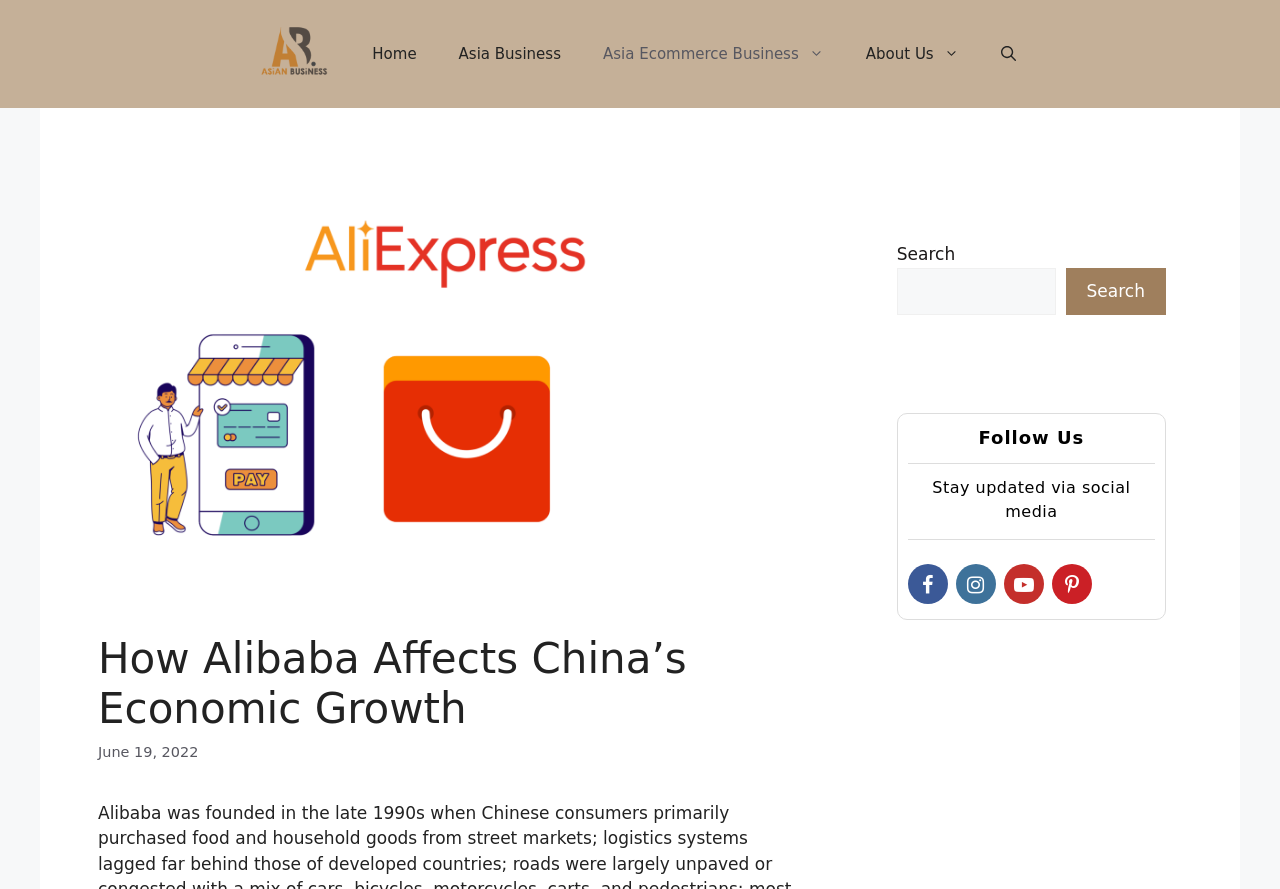Provide the bounding box coordinates for the area that should be clicked to complete the instruction: "follow us on social media".

[0.709, 0.645, 0.74, 0.672]